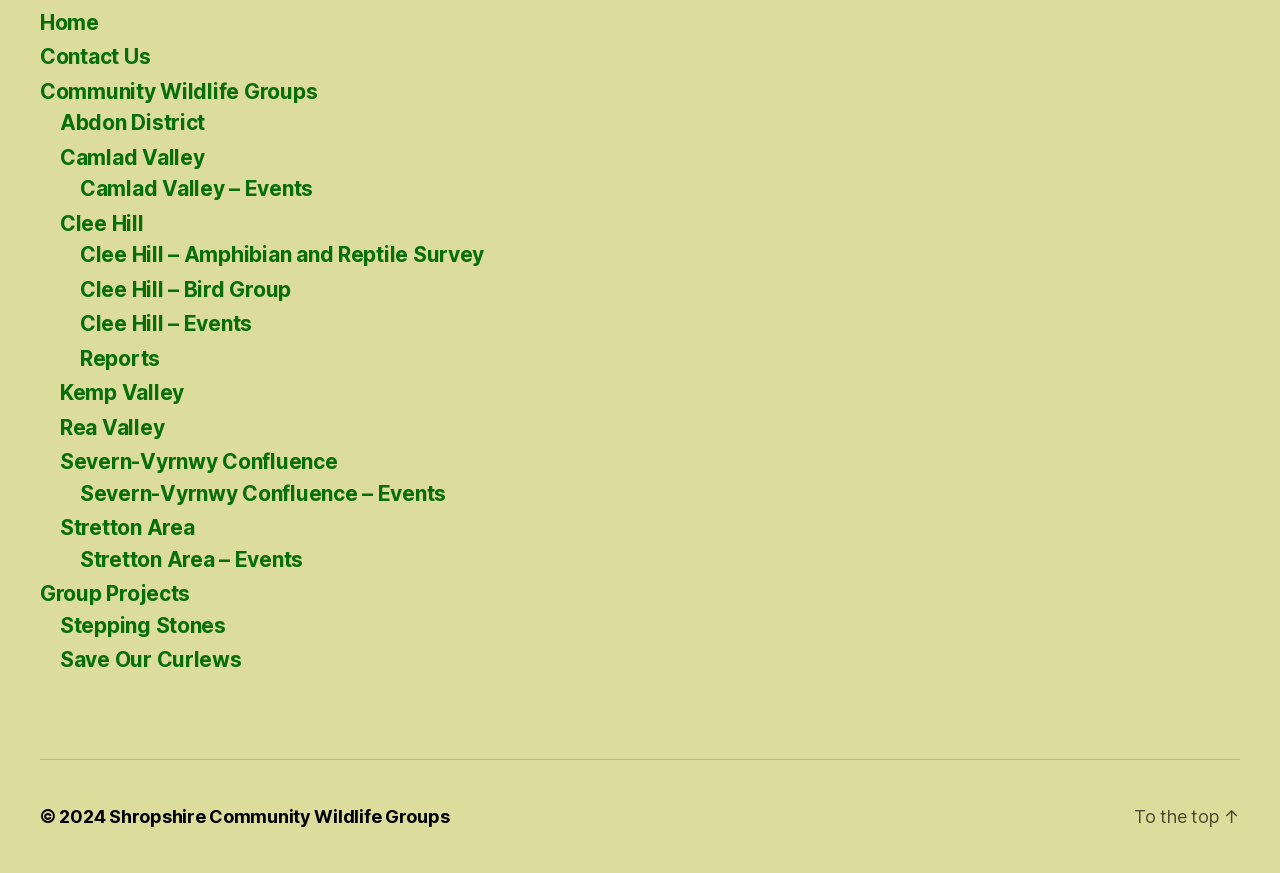Respond to the question below with a concise word or phrase:
What year is mentioned in the copyright information?

2024